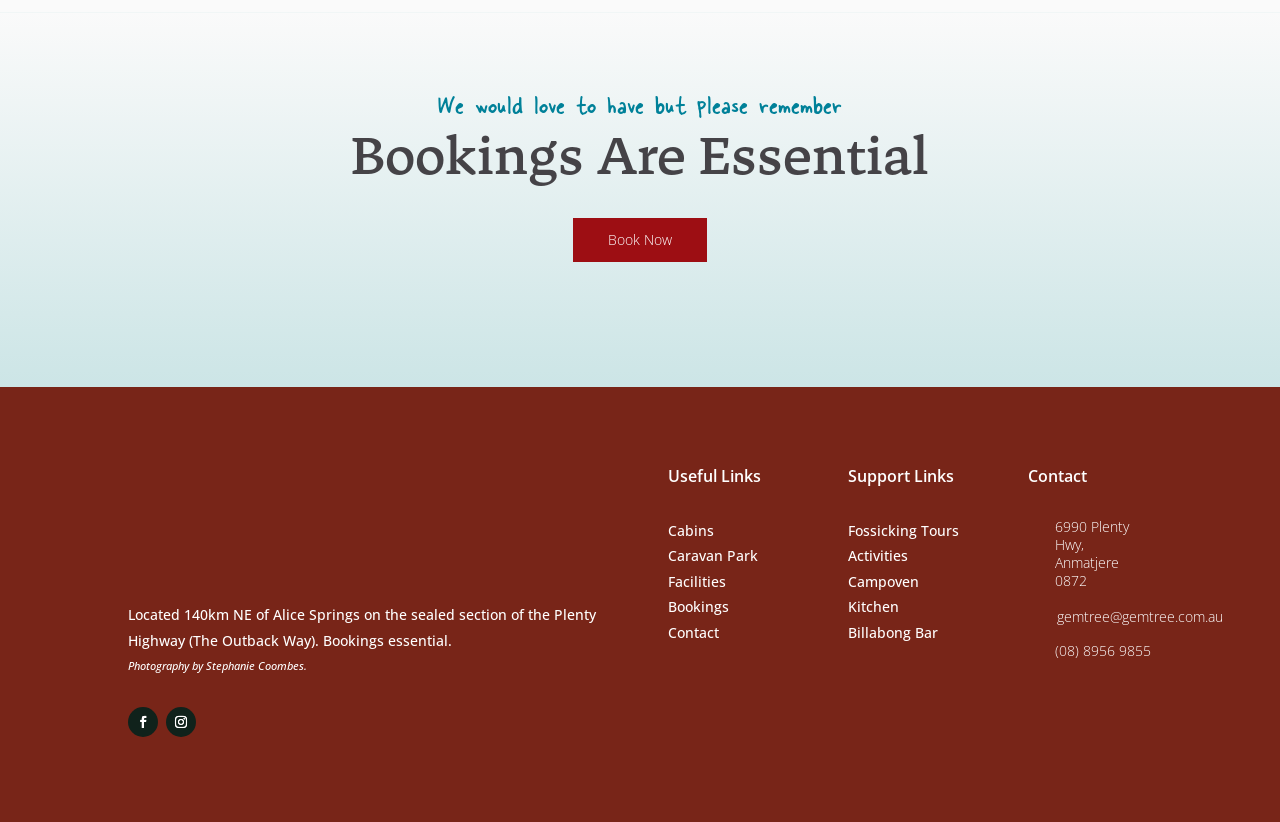Specify the bounding box coordinates of the area to click in order to follow the given instruction: "View cabins."

[0.522, 0.633, 0.558, 0.656]